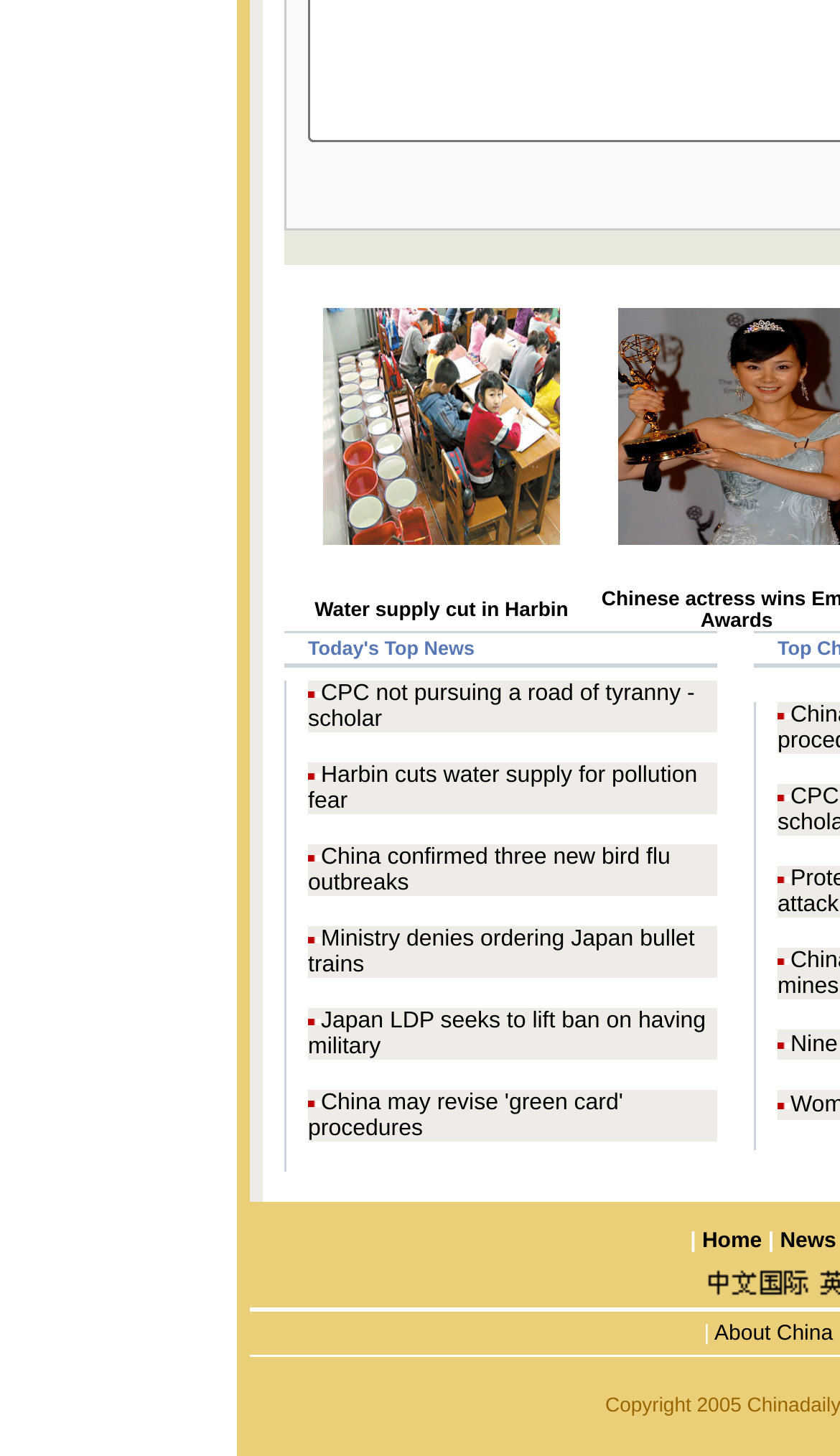Is there an image associated with the news article 'Harbin cuts water supply for pollution fear'?
From the image, respond with a single word or phrase.

Yes